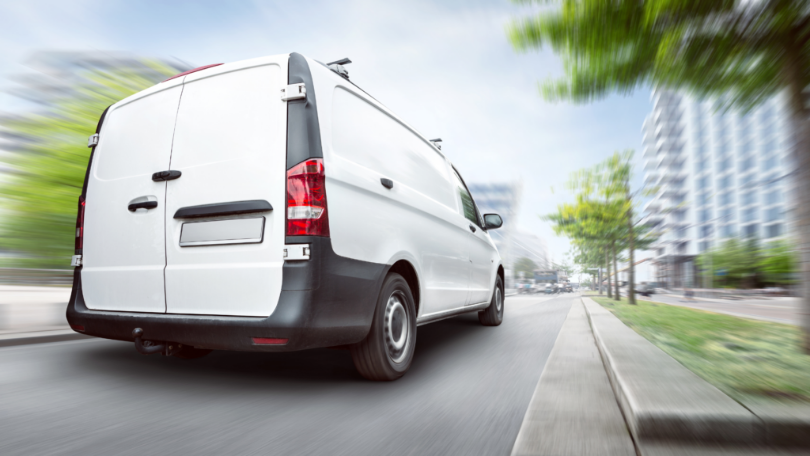What type of environment is the van navigating?
Using the information presented in the image, please offer a detailed response to the question.

The blurred background of the image reveals a cityscape with buildings and greenery, indicating that the cargo van is navigating an urban environment, which is a common setting for small truck load shipping.